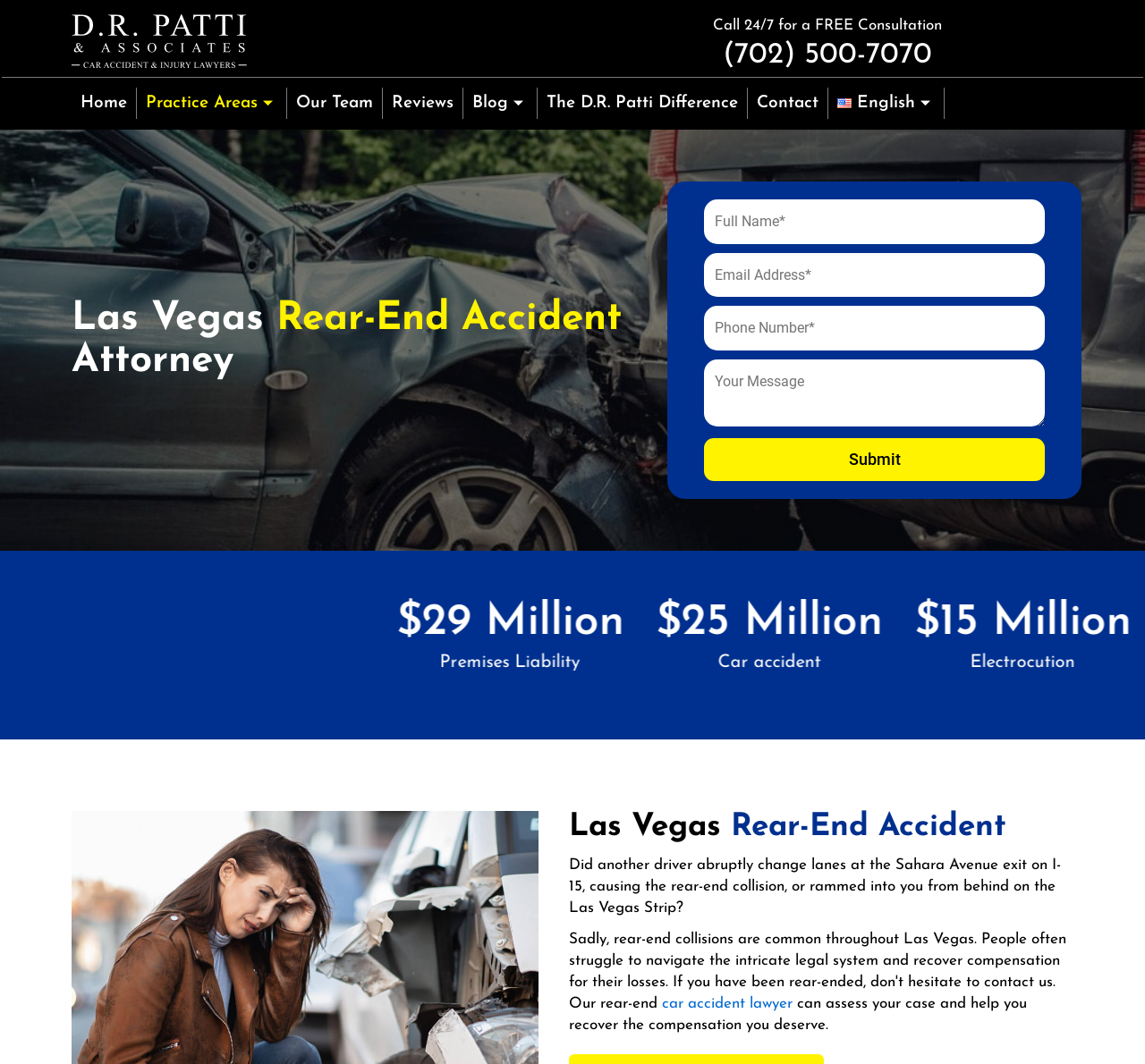Identify the bounding box coordinates of the section that should be clicked to achieve the task described: "Navigate to the home page".

[0.062, 0.082, 0.12, 0.112]